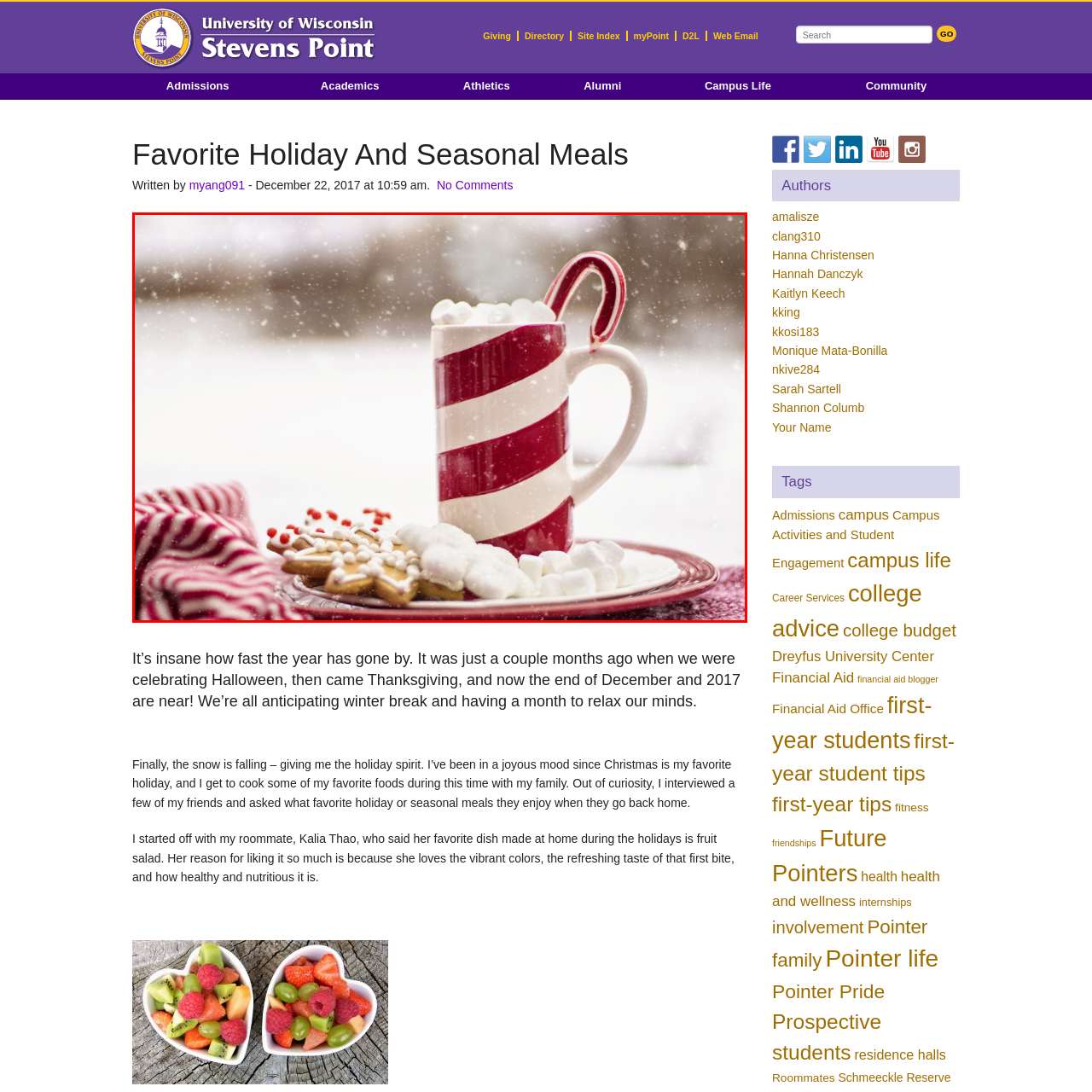What is the color of the plate?
Pay attention to the segment of the image within the red bounding box and offer a detailed answer to the question.

The caption specifically states that the striped mug sits atop a red plate, which provides a pop of color to the winter setting.